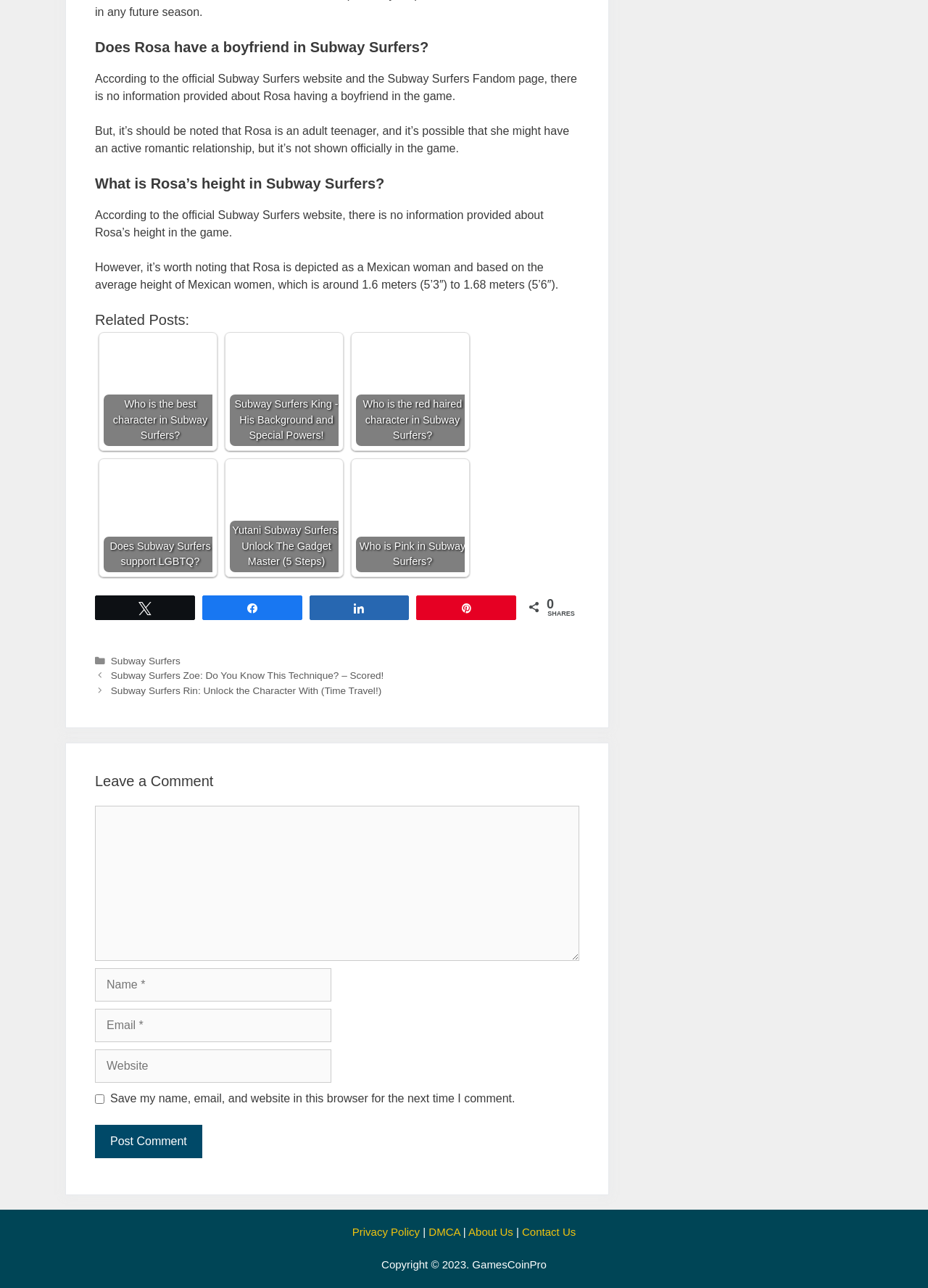Pinpoint the bounding box coordinates of the clickable area needed to execute the instruction: "Click on the 'Privacy Policy' link". The coordinates should be specified as four float numbers between 0 and 1, i.e., [left, top, right, bottom].

[0.379, 0.952, 0.452, 0.961]